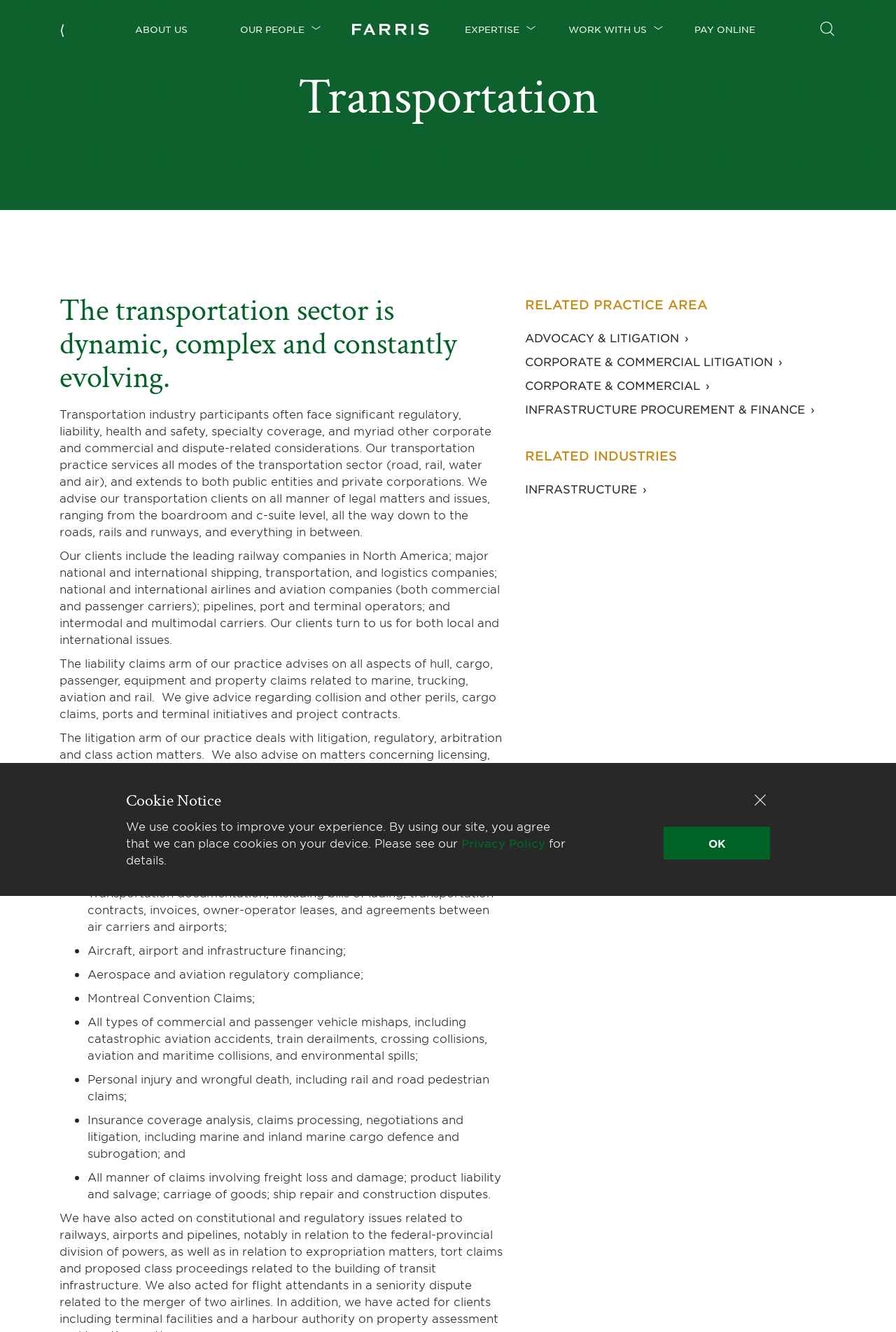What modes of transportation does Farris LLP's practice extend to?
Please provide a single word or phrase as your answer based on the screenshot.

Road, rail, water, and air